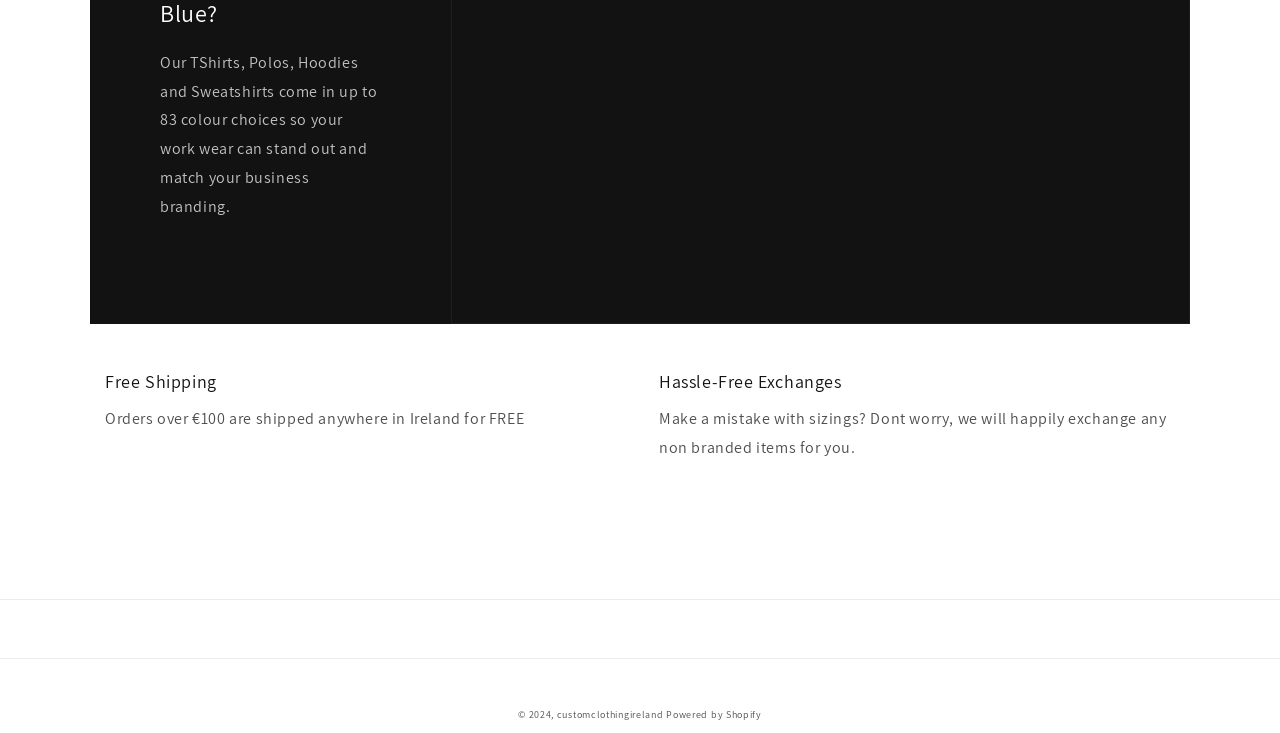What is the policy for exchanging non-branded items?
We need a detailed and meticulous answer to the question.

The webpage mentions 'Make a mistake with sizings? Dont worry, we will happily exchange any non branded items for you.' which implies that the policy for exchanging non-branded items is hassle-free.